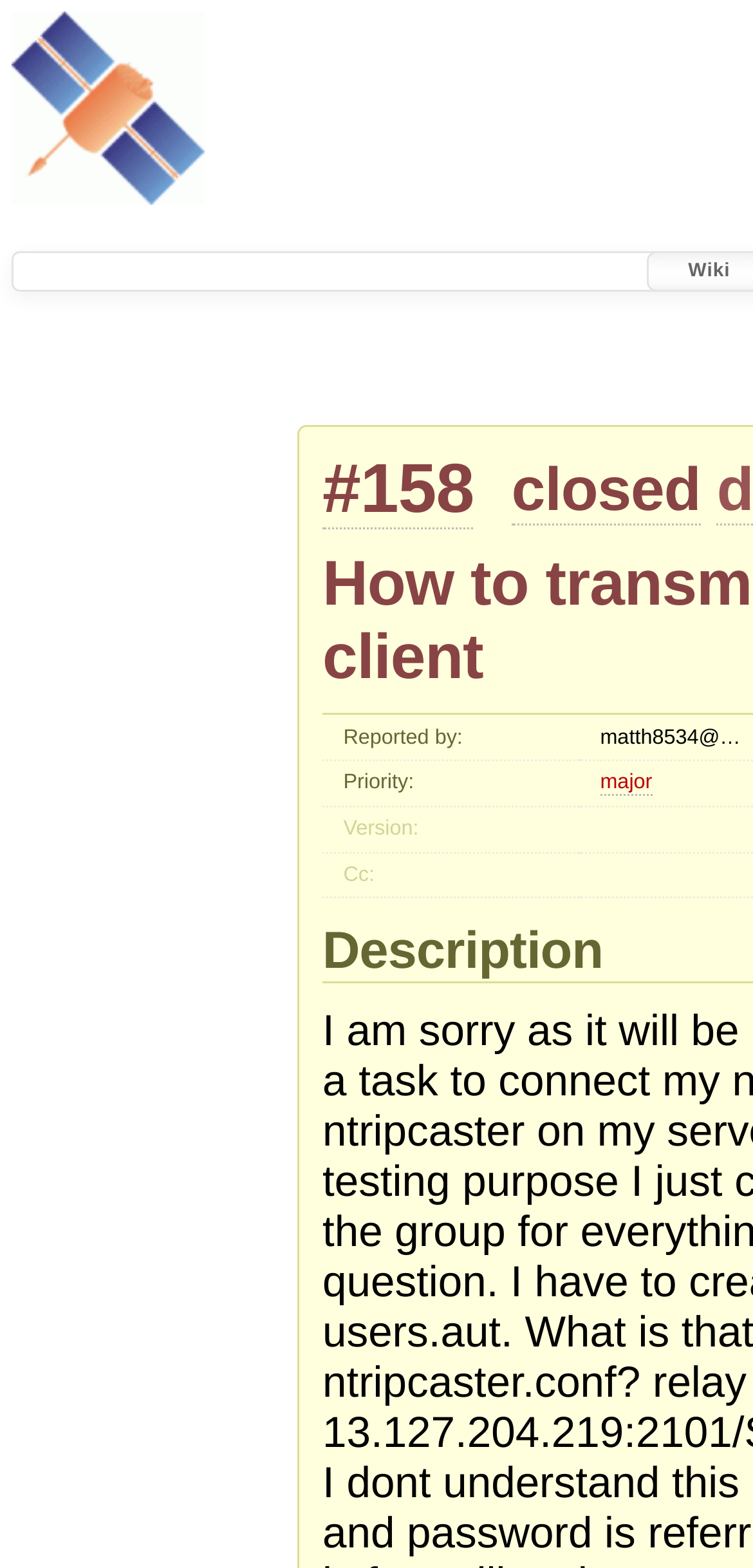How many links are there in the webpage?
Refer to the screenshot and respond with a concise word or phrase.

4